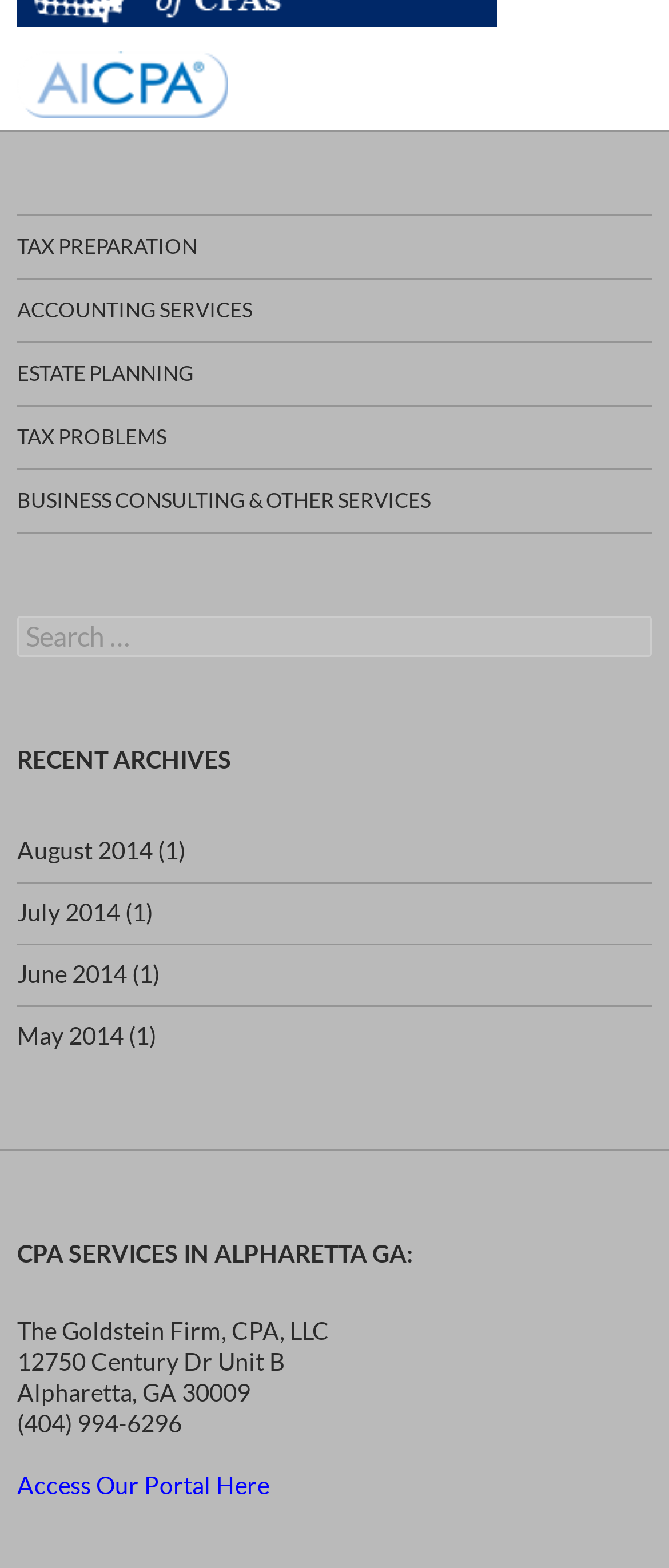Find the bounding box coordinates of the element you need to click on to perform this action: 'Search for something'. The coordinates should be represented by four float values between 0 and 1, in the format [left, top, right, bottom].

[0.026, 0.393, 0.974, 0.419]